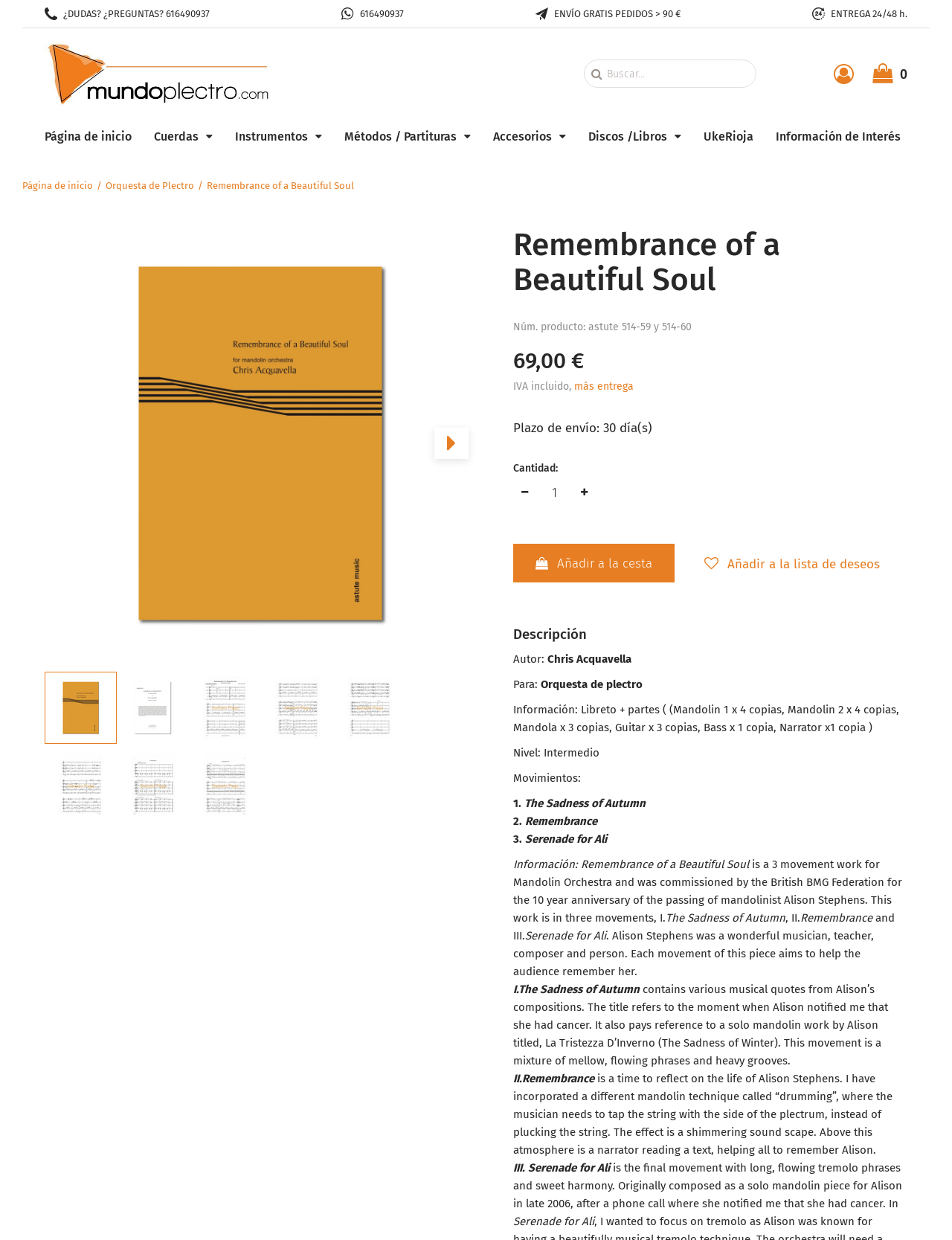Could you indicate the bounding box coordinates of the region to click in order to complete this instruction: "View 'About Jane' information".

None